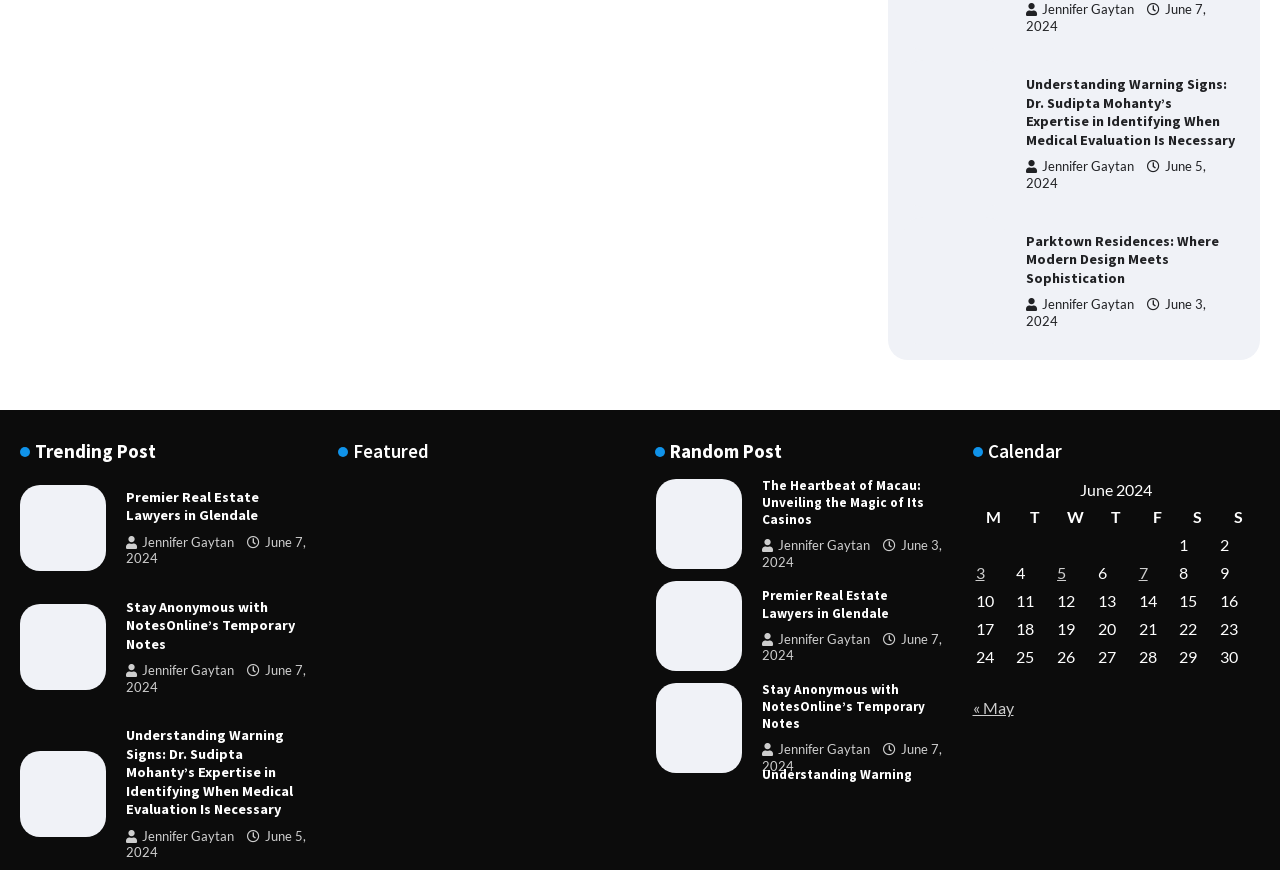What is the date of the post 'Premier Real Estate Lawyers in Glendale'?
Answer the question with detailed information derived from the image.

The date of the post 'Premier Real Estate Lawyers in Glendale' is identified by the link element with the text ' June 7, 2024' which is located near the heading element with the text 'Premier Real Estate Lawyers in Glendale'.